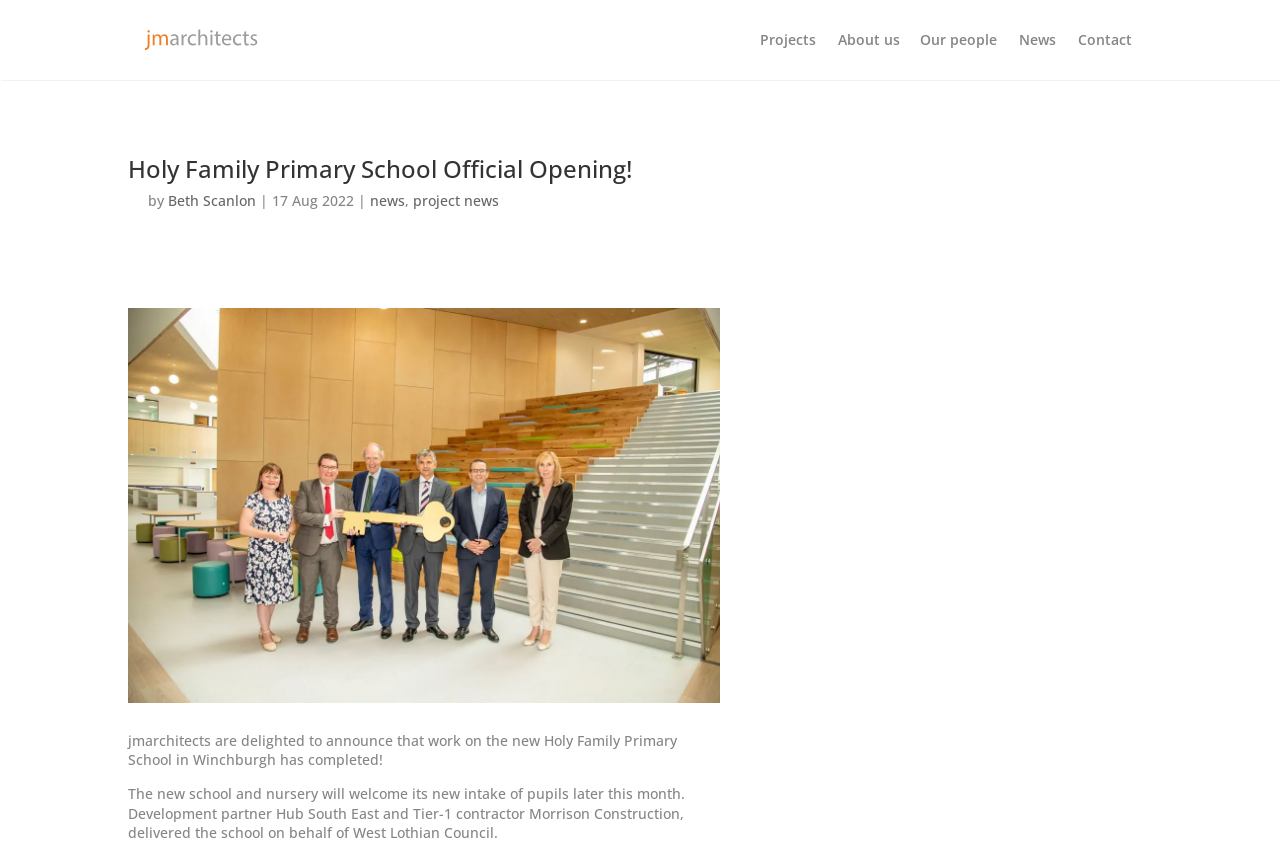Extract the bounding box for the UI element that matches this description: "alt="JM Architects"".

[0.103, 0.034, 0.236, 0.057]